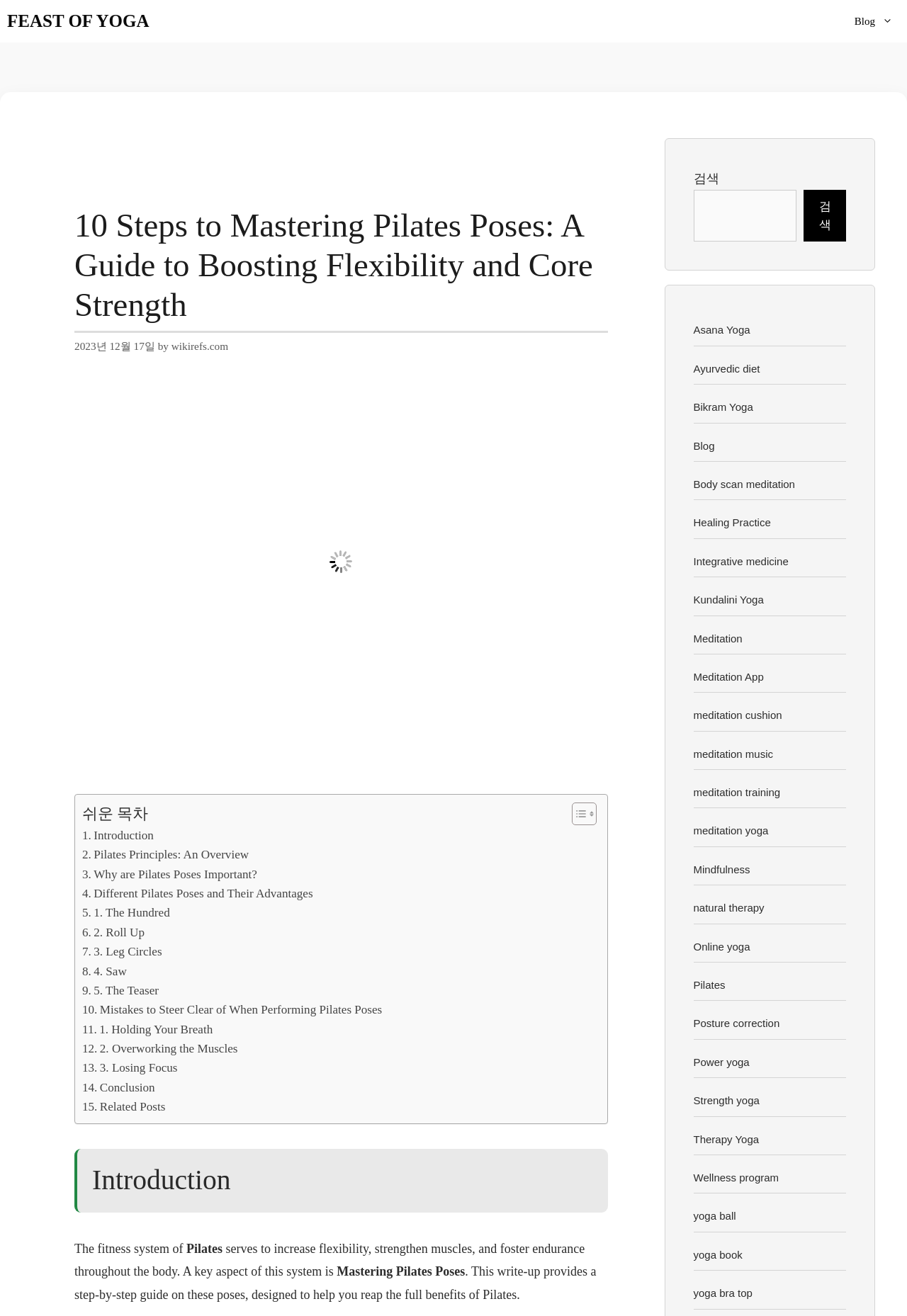Please answer the following question using a single word or phrase: 
What is the purpose of the 'Toggle Table of Content' button?

To show or hide table of content